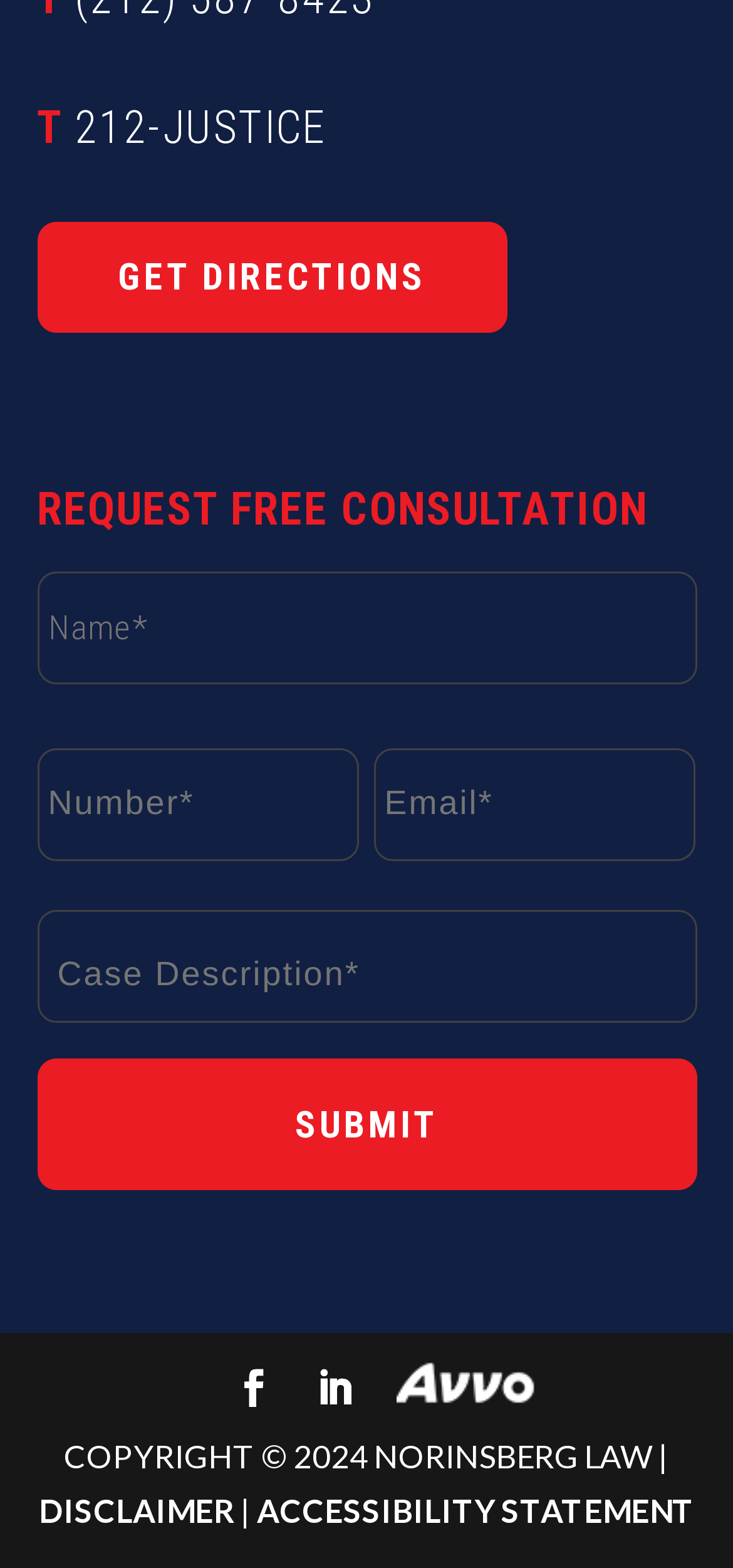Locate the UI element that matches the description DISCLAIMER in the webpage screenshot. Return the bounding box coordinates in the format (top-left x, top-left y, bottom-right x, bottom-right y), with values ranging from 0 to 1.

[0.053, 0.95, 0.319, 0.976]